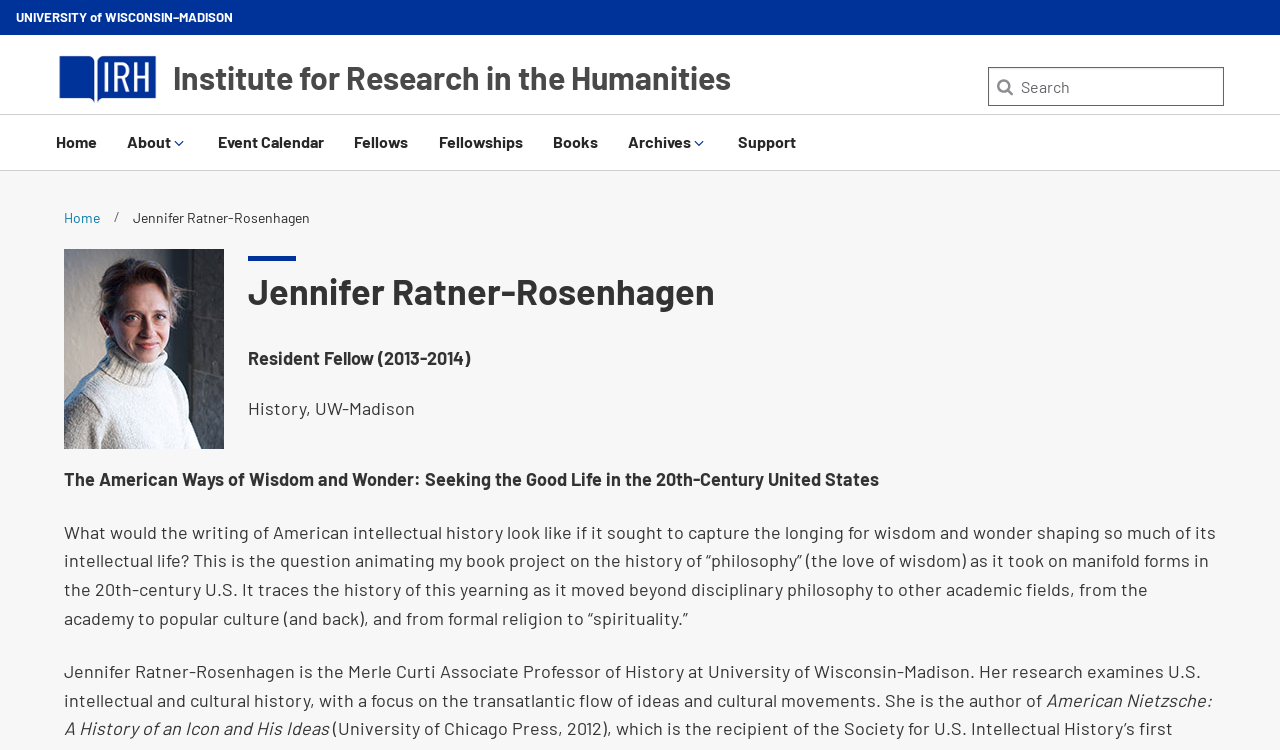Identify the bounding box coordinates of the element that should be clicked to fulfill this task: "View Jennifer Ratner-Rosenhagen's profile". The coordinates should be provided as four float numbers between 0 and 1, i.e., [left, top, right, bottom].

[0.05, 0.27, 0.078, 0.309]